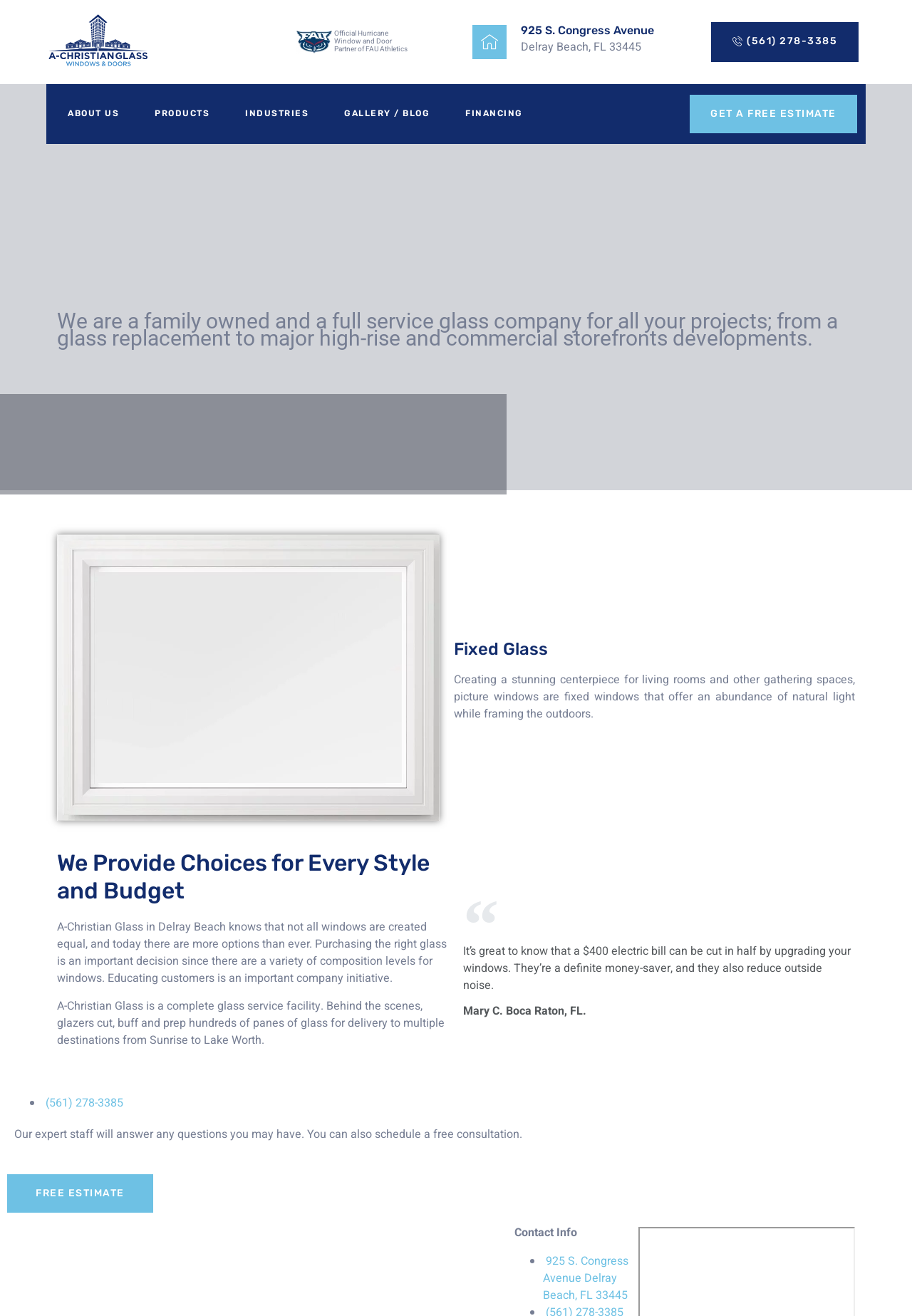What type of company is A-Christian Glass?
Answer the question with a single word or phrase derived from the image.

Family owned